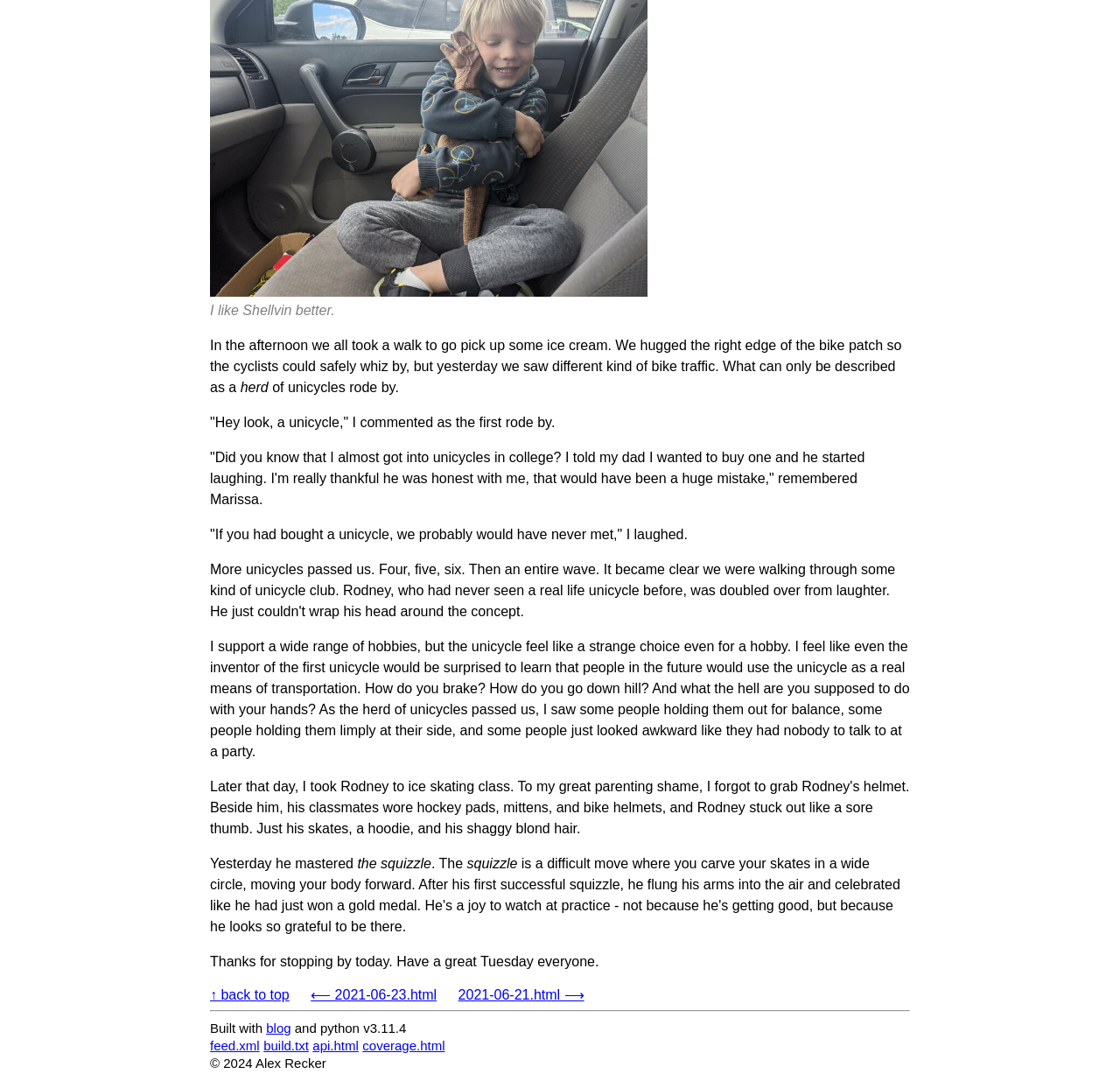What is the topic of the latest article?
Look at the image and respond with a one-word or short-phrase answer.

Unicycles